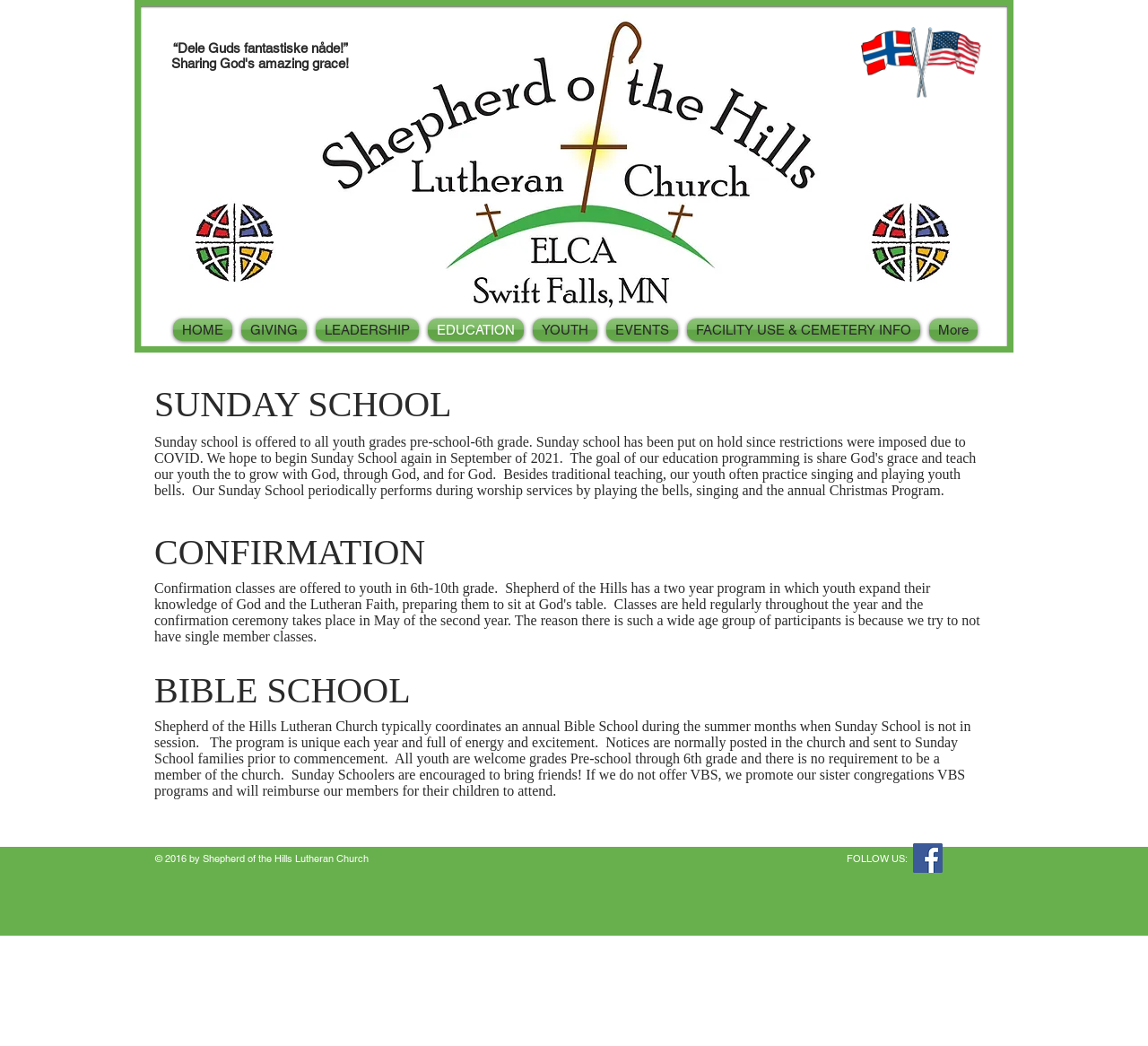Please find the bounding box coordinates of the section that needs to be clicked to achieve this instruction: "Click the LEADERSHIP link".

[0.271, 0.304, 0.368, 0.326]